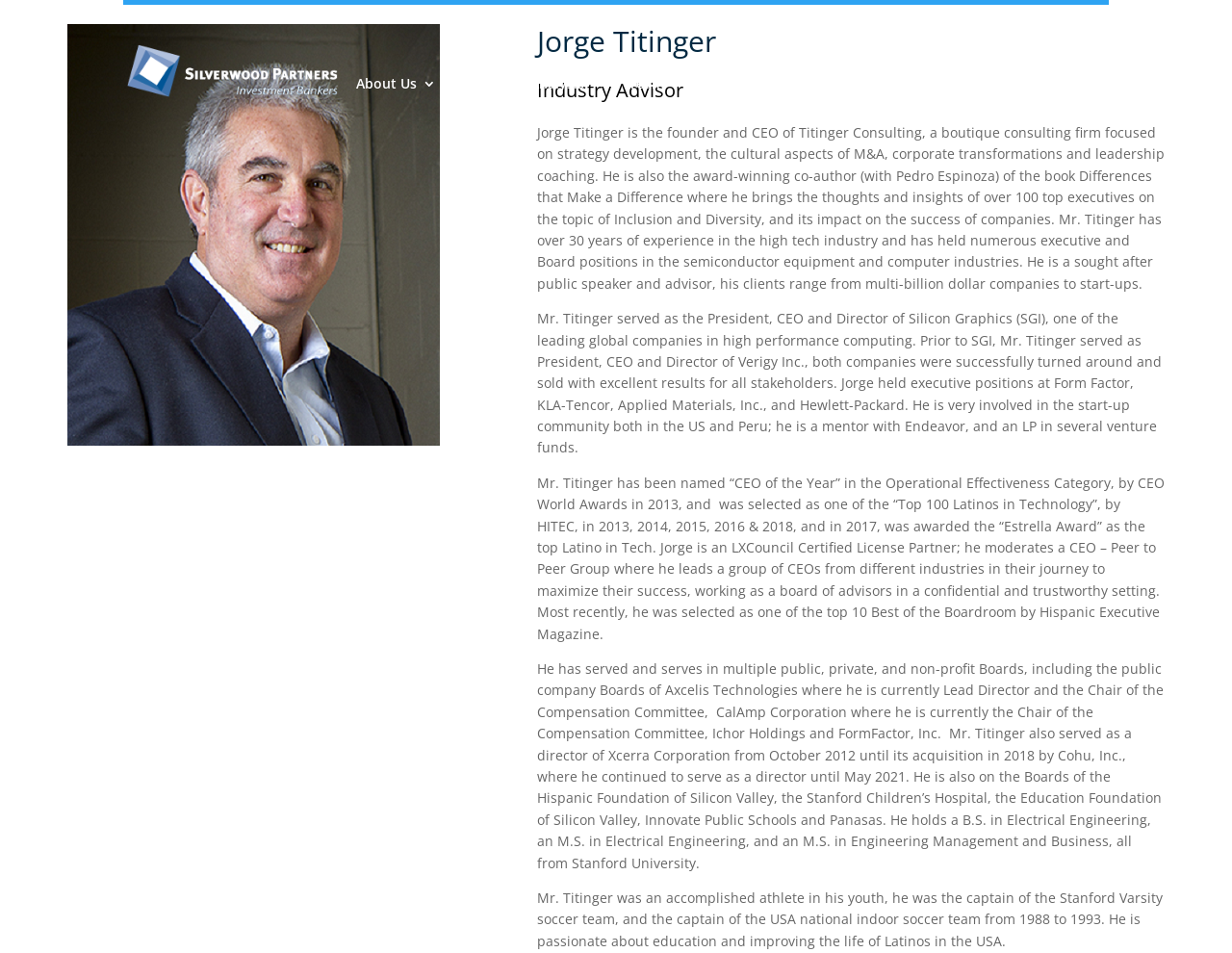What is Jorge Titinger's occupation?
Please use the image to deliver a detailed and complete answer.

Based on the webpage, Jorge Titinger is the founder and CEO of Titinger Consulting, a boutique consulting firm focused on strategy development, the cultural aspects of M&A, corporate transformations and leadership coaching.